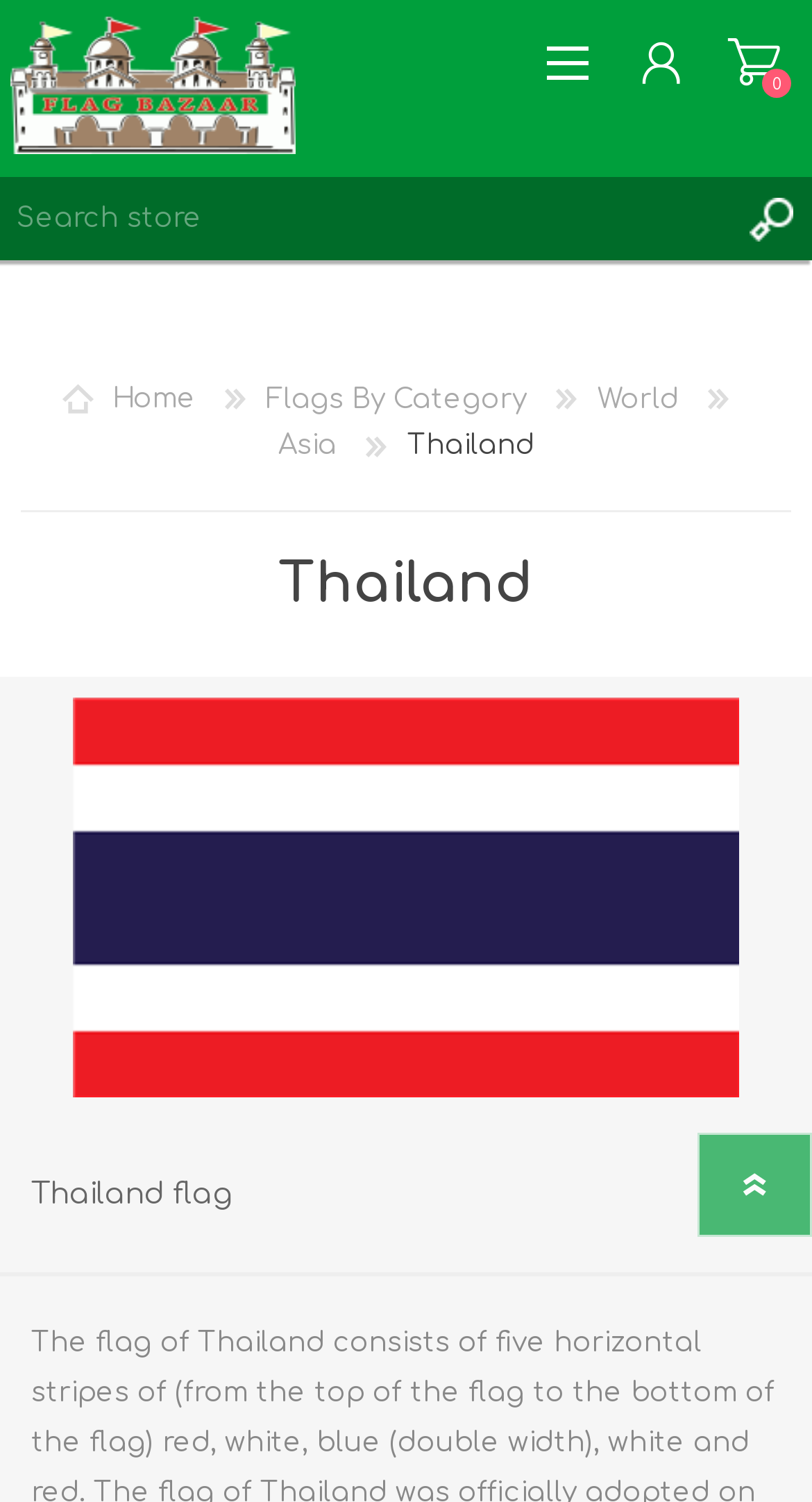Find the bounding box coordinates for the HTML element described in this sentence: "Shopping cart". Provide the coordinates as four float numbers between 0 and 1, in the format [left, top, right, bottom].

[0.872, 0.011, 0.987, 0.072]